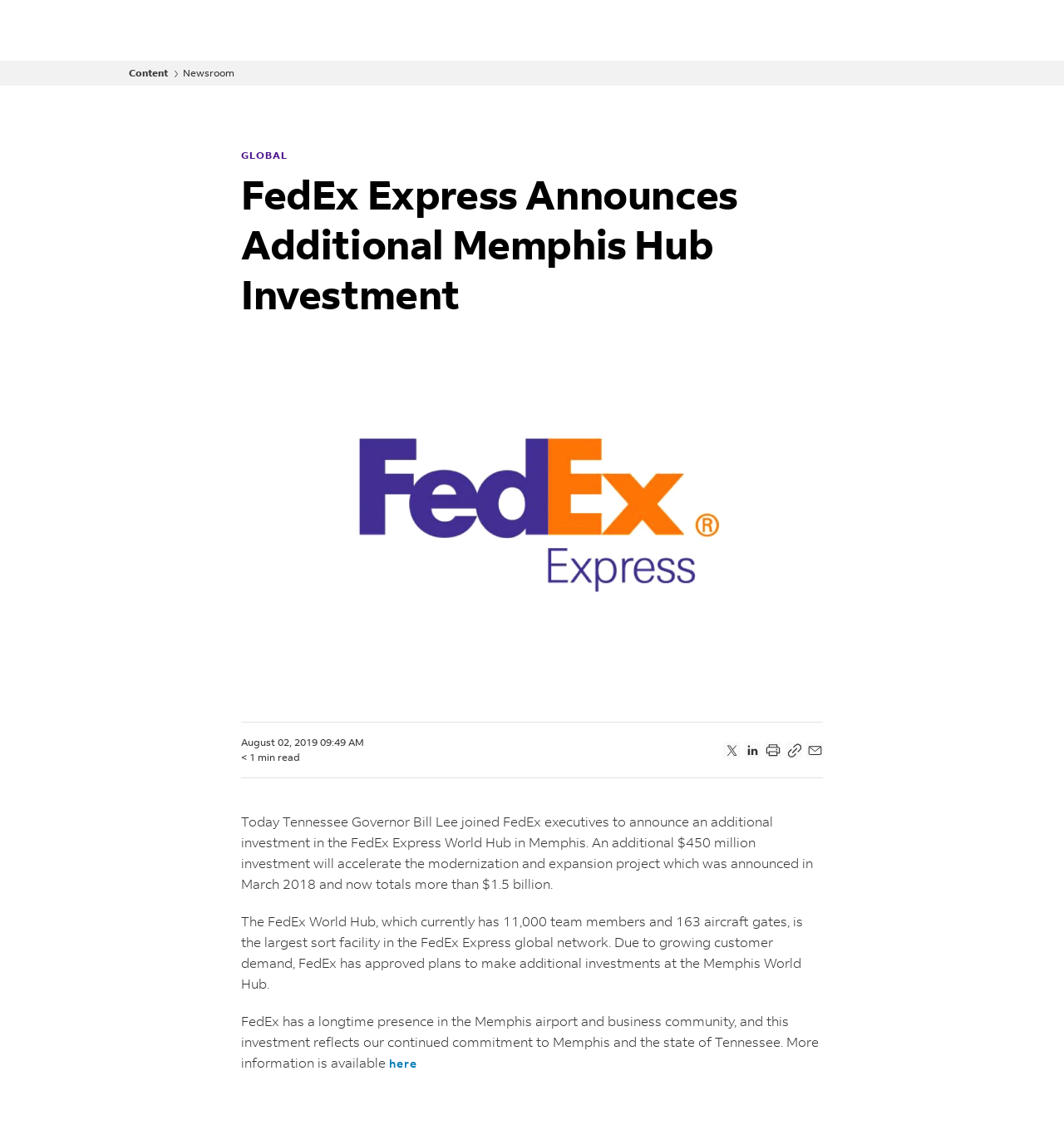What is the total investment in the modernization and expansion project?
Please give a detailed and elaborate explanation in response to the question.

I found the total investment by reading the first paragraph of the article, which states 'An additional $450 million investment will accelerate the modernization and expansion project which was announced in March 2018 and now totals more than $1.5 billion'.